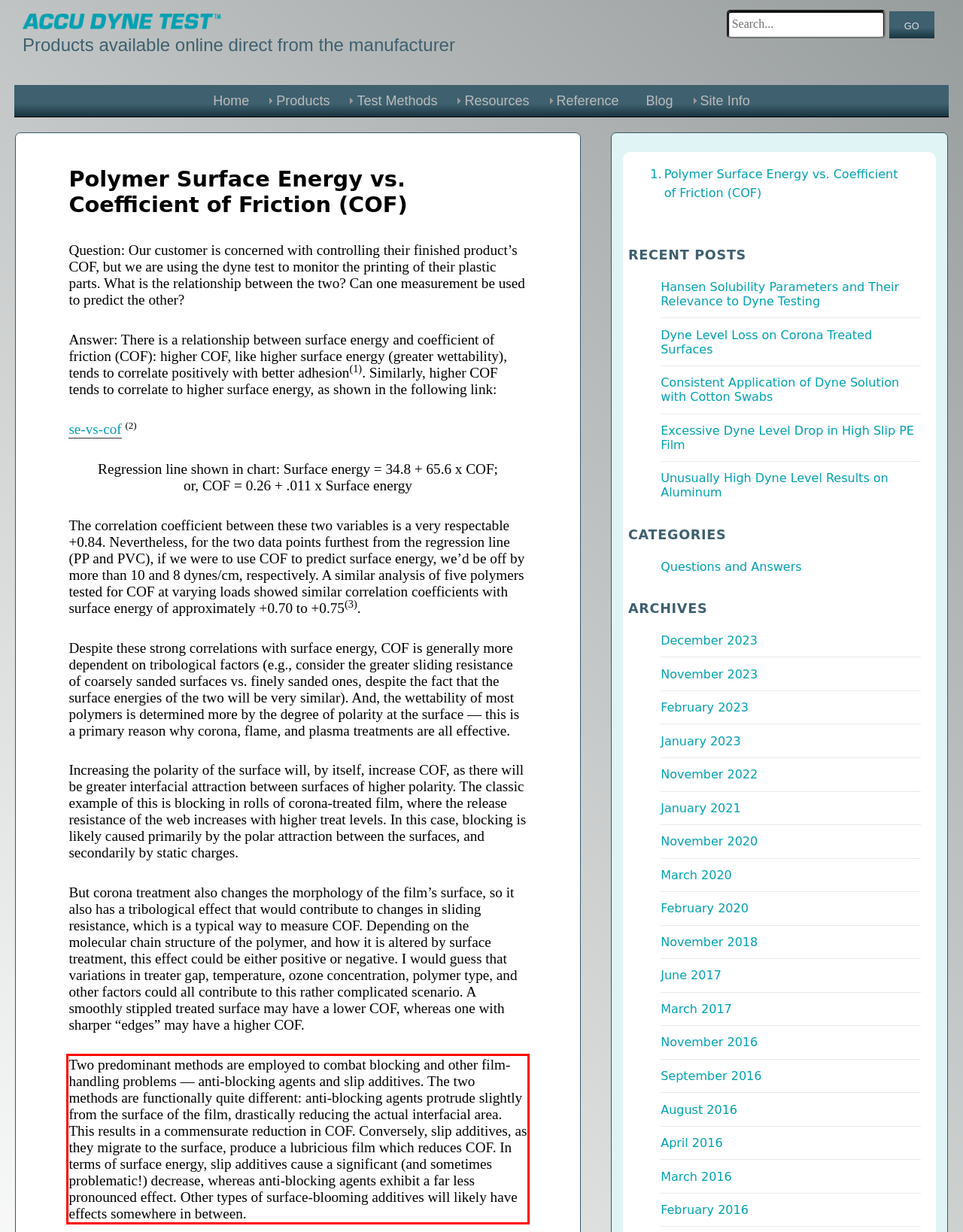Please take the screenshot of the webpage, find the red bounding box, and generate the text content that is within this red bounding box.

Two predominant methods are employed to combat blocking and other film-handling problems — anti-blocking agents and slip additives. The two methods are functionally quite different: anti-blocking agents protrude slightly from the surface of the film, drastically reducing the actual interfacial area. This results in a commensurate reduction in COF. Conversely, slip additives, as they migrate to the surface, produce a lubricious film which reduces COF. In terms of surface energy, slip additives cause a significant (and sometimes problematic!) decrease, whereas anti-blocking agents exhibit a far less pronounced effect. Other types of surface-blooming additives will likely have effects somewhere in between.